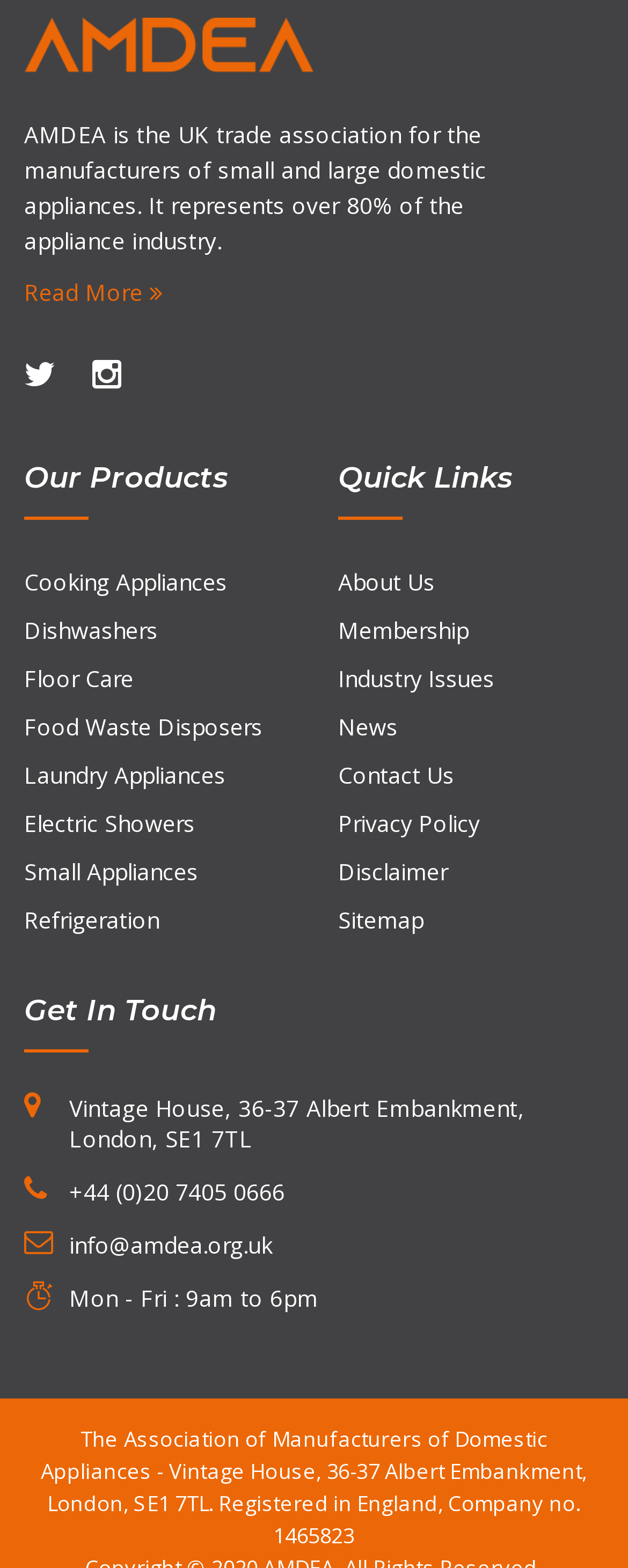What is the phone number of the association?
Using the image, answer in one word or phrase.

+44 (0)20 7405 0666